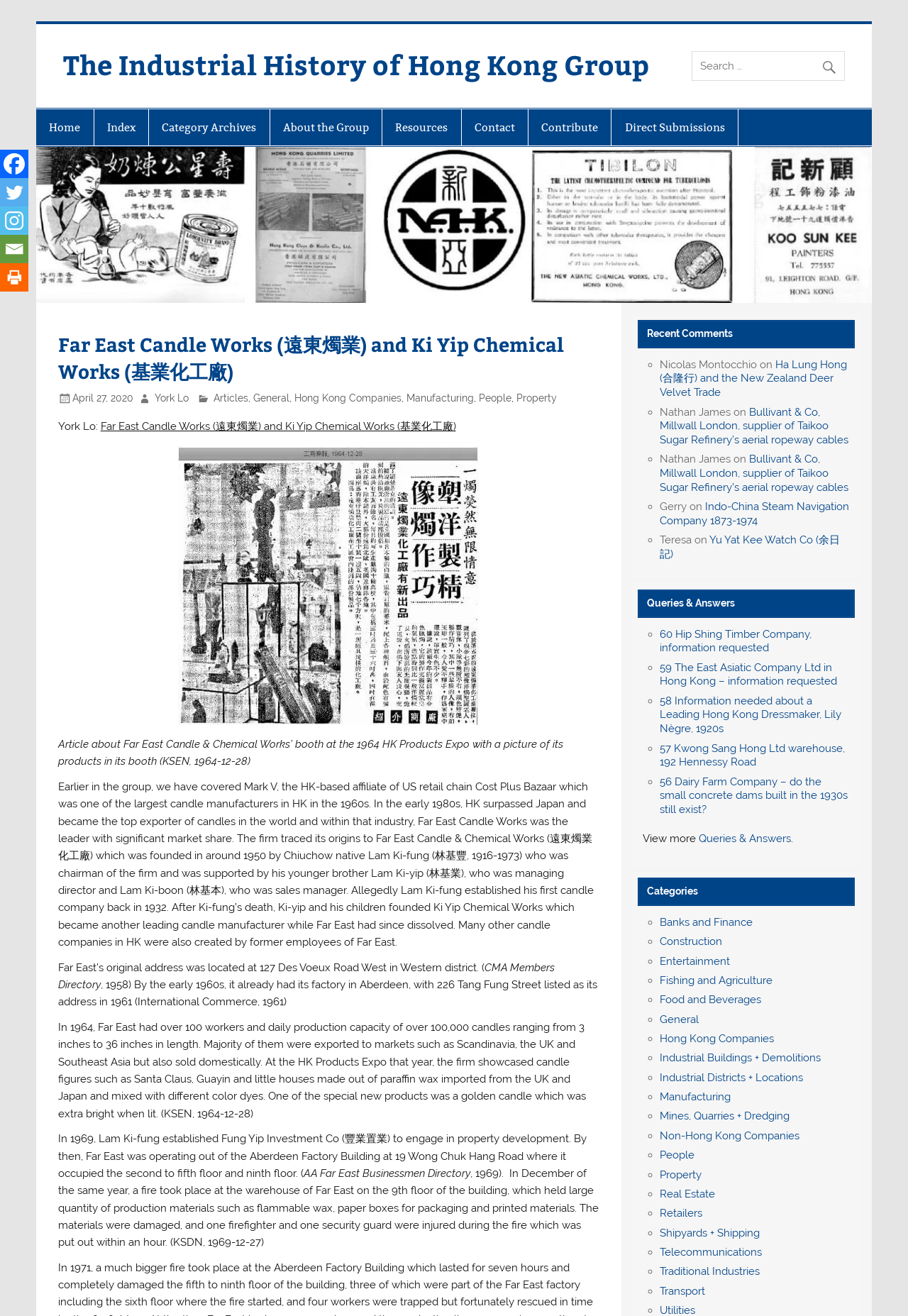Using the element description aria-label="Instagram" title="Instagram", predict the bounding box coordinates for the UI element. Provide the coordinates in (top-left x, top-left y, bottom-right x, bottom-right y) format with values ranging from 0 to 1.

[0.0, 0.157, 0.031, 0.178]